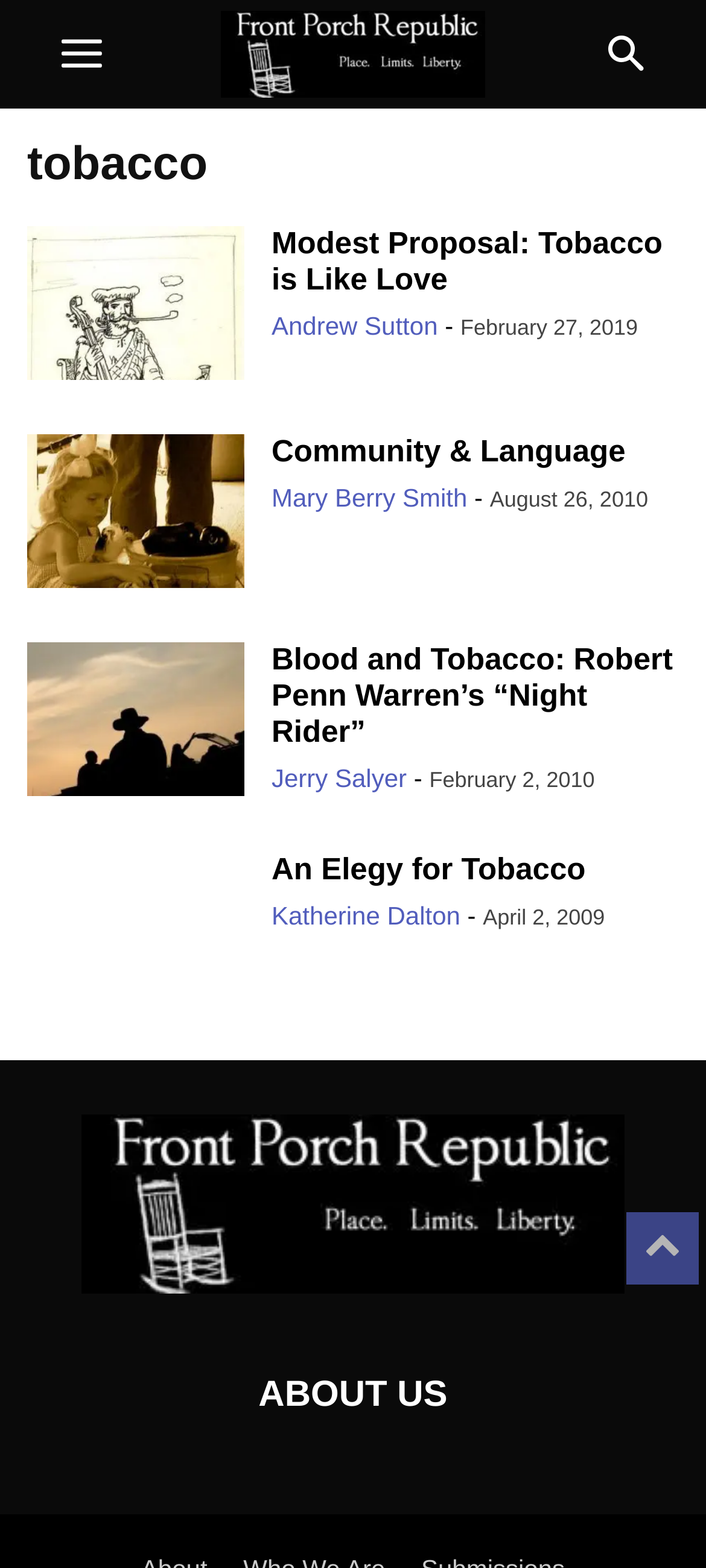Find and specify the bounding box coordinates that correspond to the clickable region for the instruction: "go to the page of author 'Andrew Sutton'".

[0.385, 0.198, 0.62, 0.217]